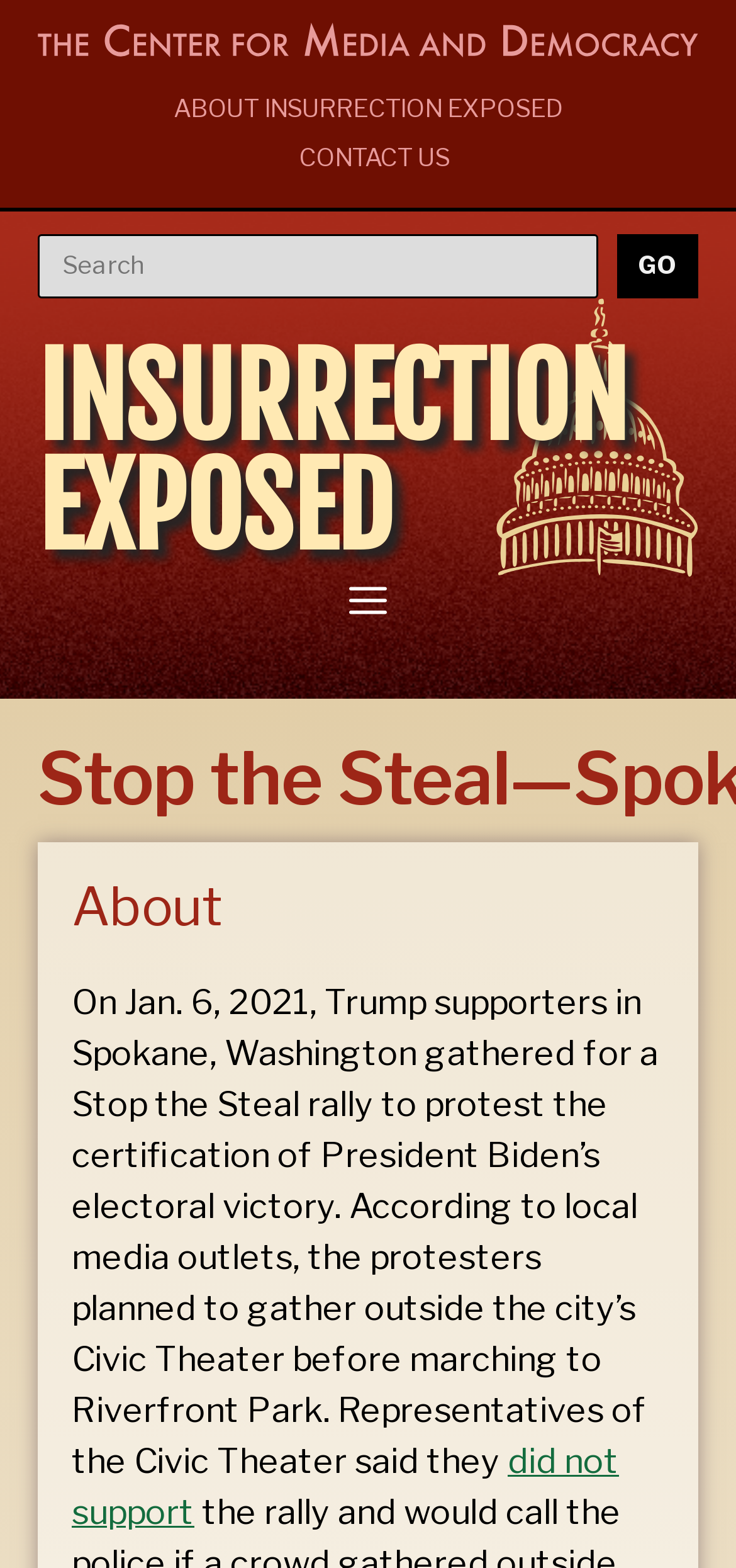Please specify the bounding box coordinates of the clickable region to carry out the following instruction: "click on the menu". The coordinates should be four float numbers between 0 and 1, in the format [left, top, right, bottom].

[0.051, 0.368, 0.949, 0.398]